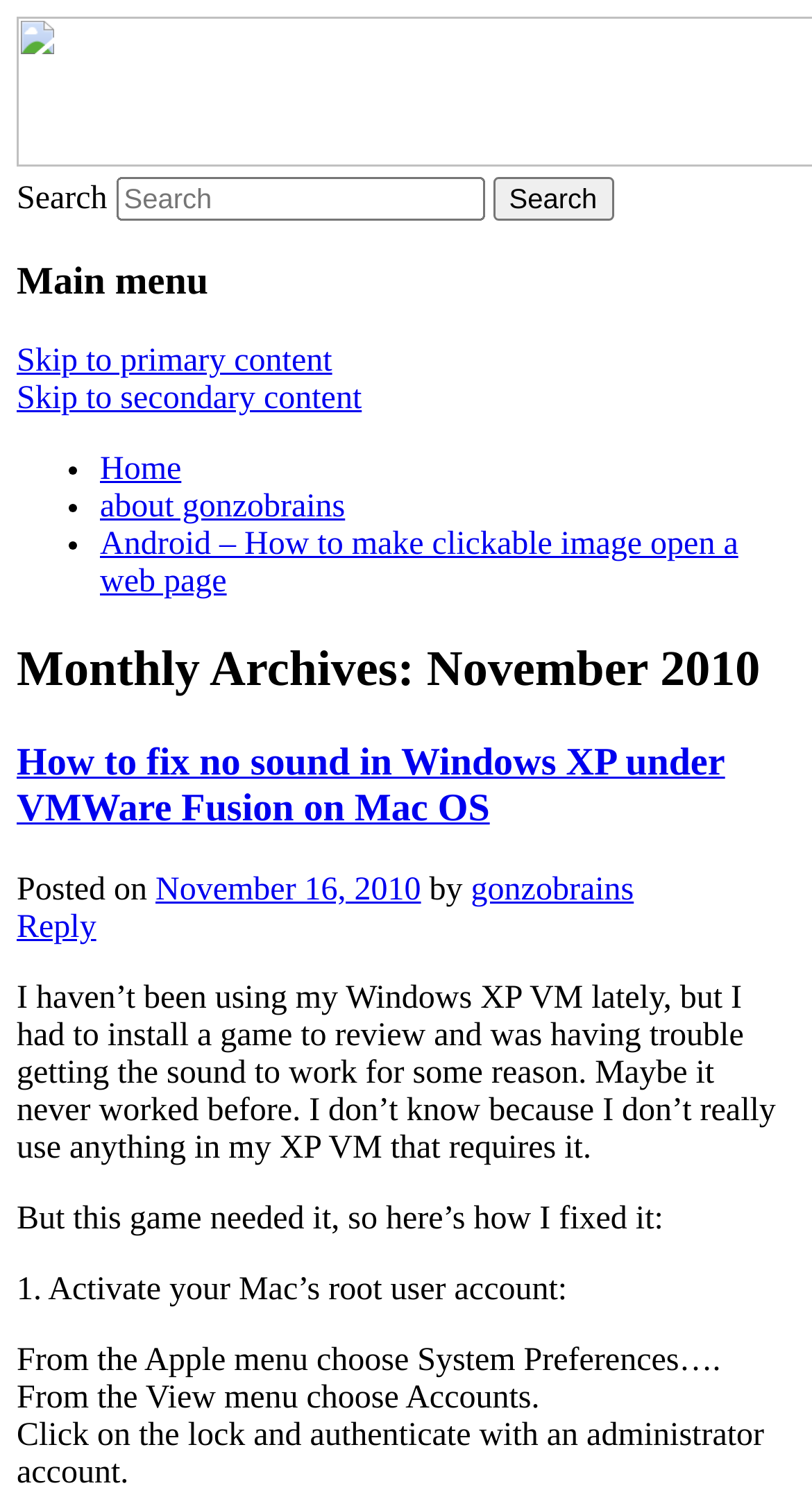Extract the bounding box coordinates for the UI element described as: "parent_node: Search name="s" placeholder="Search"".

[0.142, 0.119, 0.596, 0.148]